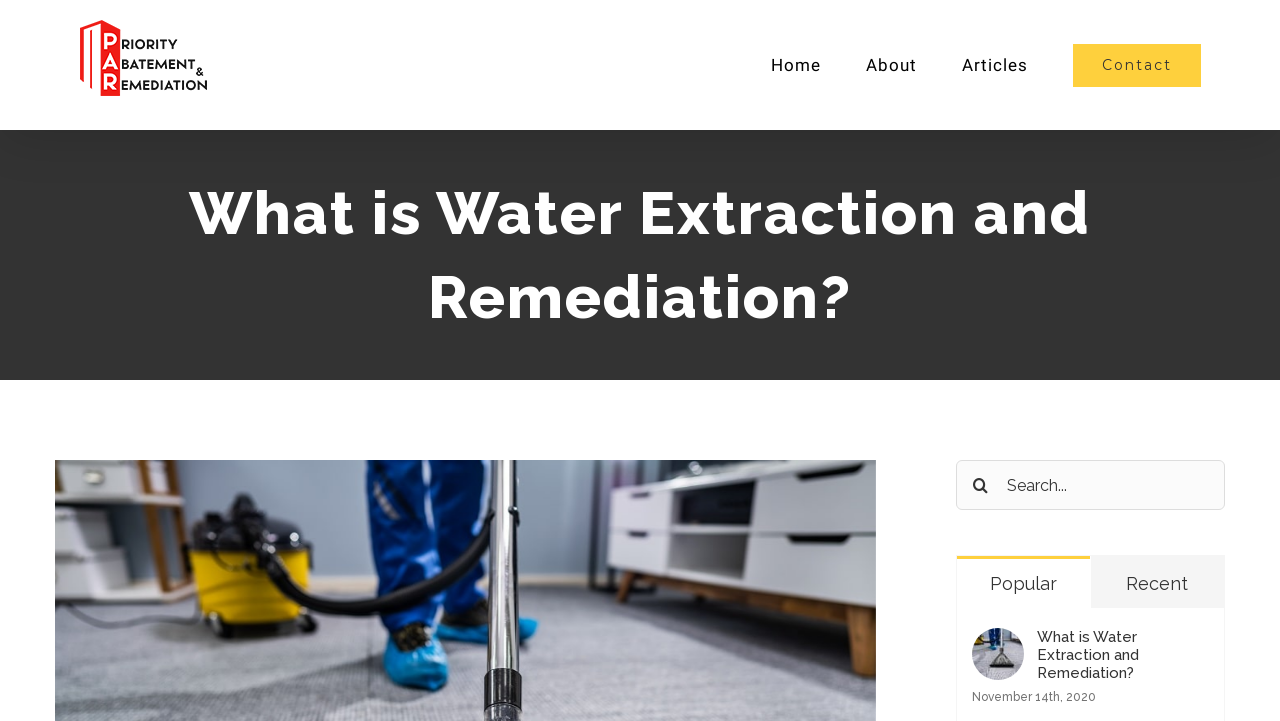Determine the bounding box coordinates for the area you should click to complete the following instruction: "Go to Home".

[0.603, 0.0, 0.642, 0.18]